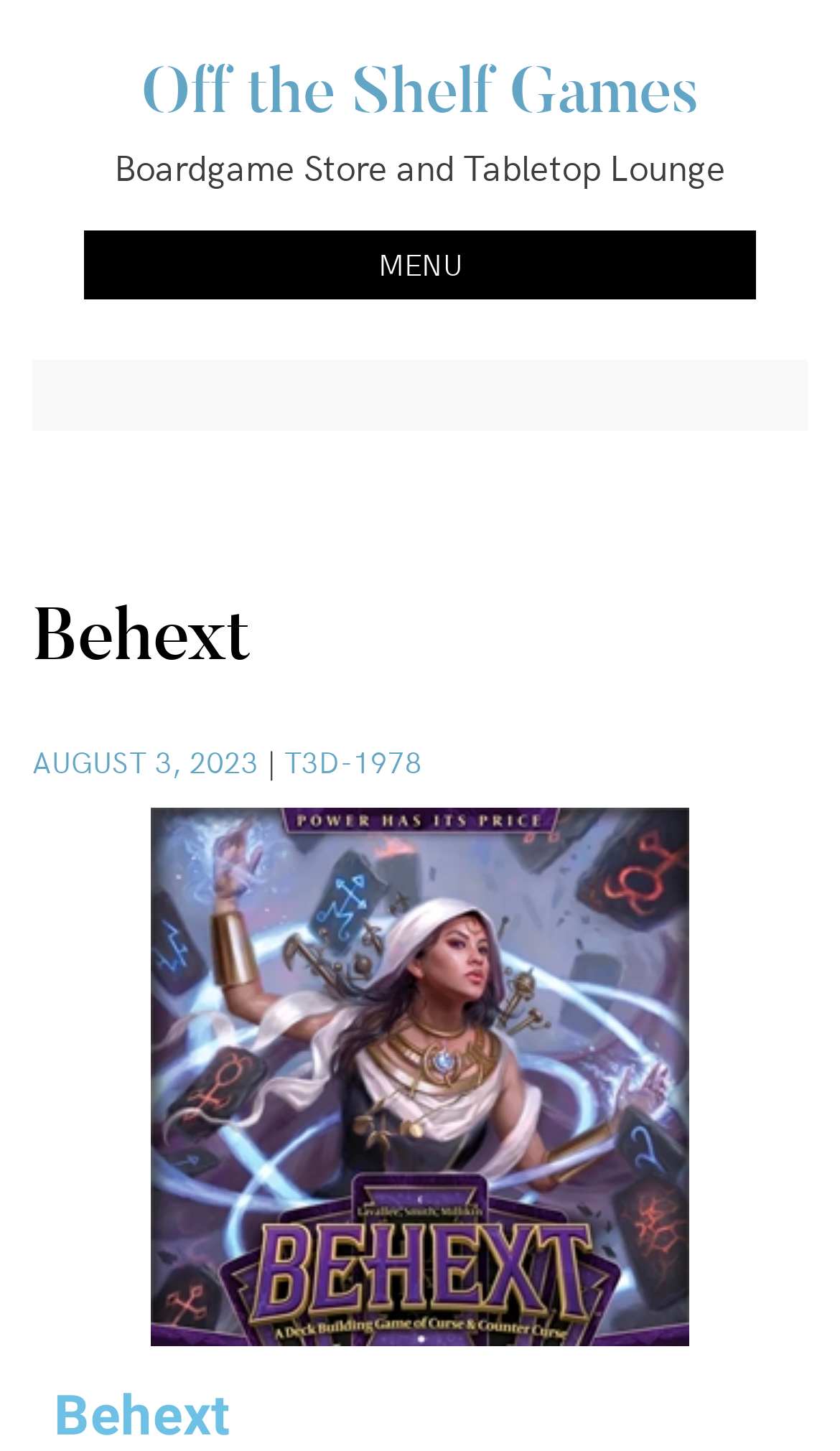Identify the bounding box for the element characterized by the following description: "August 3, 2023August 3, 2023".

[0.038, 0.511, 0.308, 0.539]